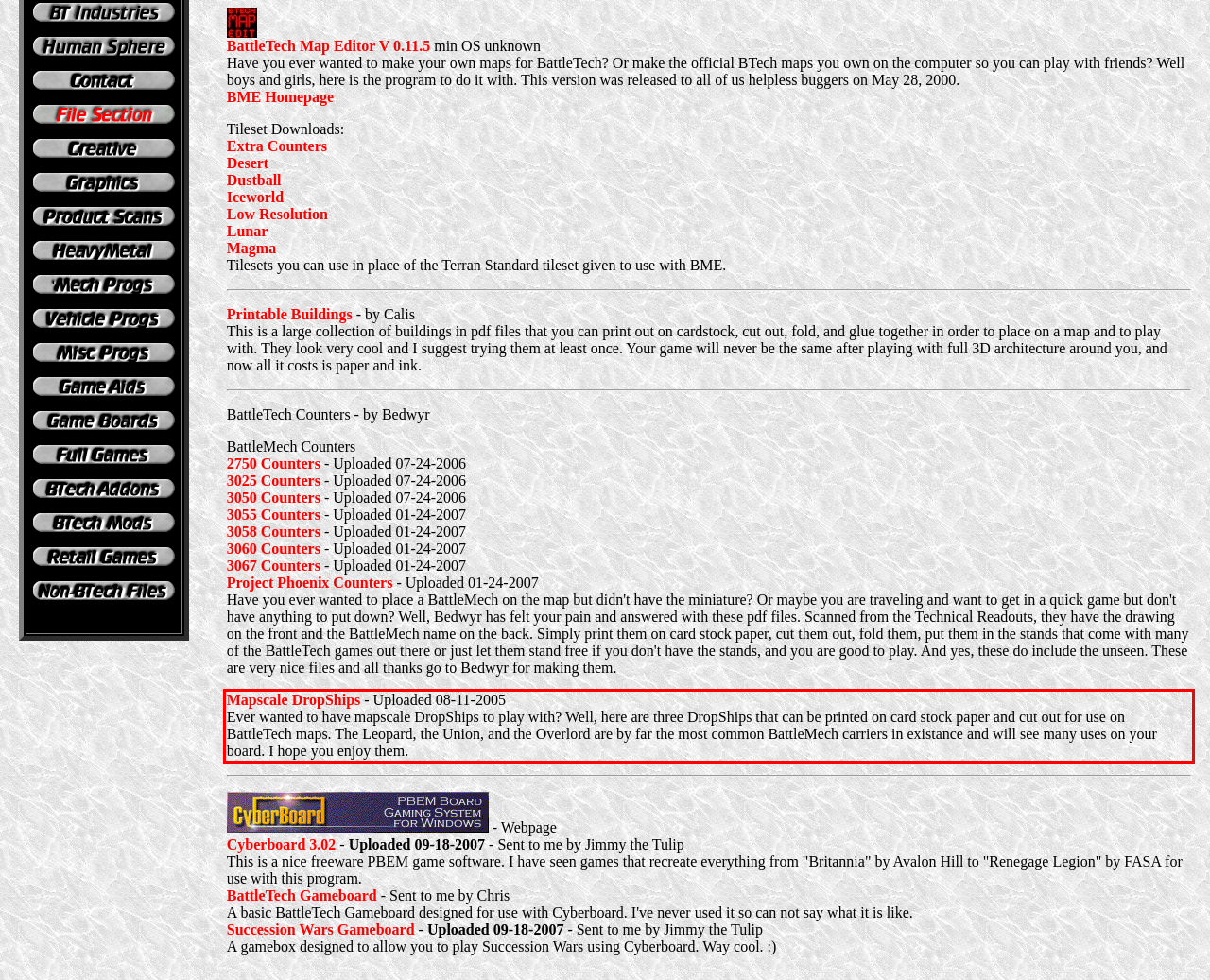Please examine the webpage screenshot and extract the text within the red bounding box using OCR.

Mapscale DropShips - Uploaded 08-11-2005 Ever wanted to have mapscale DropShips to play with? Well, here are three DropShips that can be printed on card stock paper and cut out for use on BattleTech maps. The Leopard, the Union, and the Overlord are by far the most common BattleMech carriers in existance and will see many uses on your board. I hope you enjoy them.